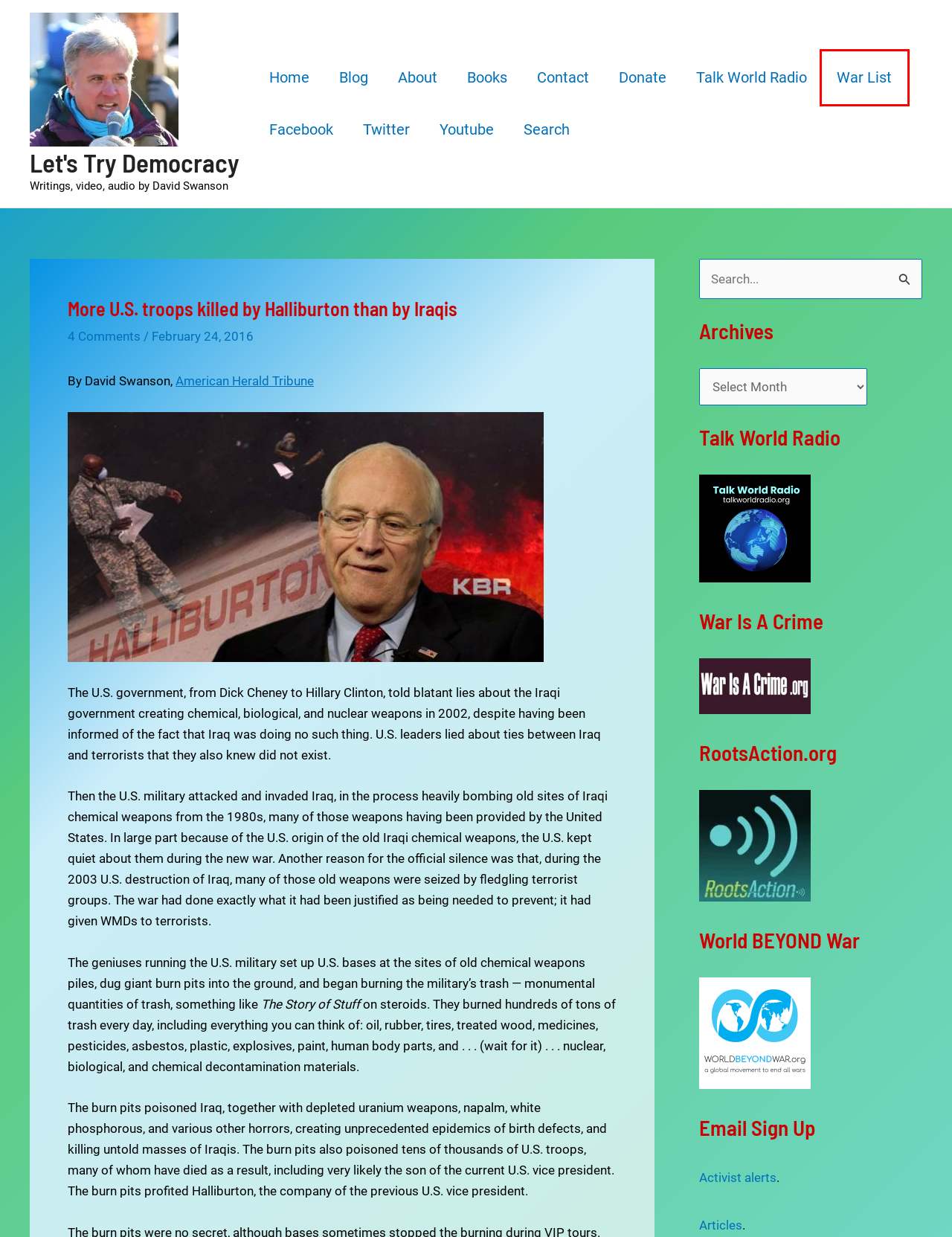Examine the screenshot of a webpage with a red bounding box around an element. Then, select the webpage description that best represents the new page after clicking the highlighted element. Here are the descriptions:
A. U.S. Wars and Hostile Actions: A List – Let's Try Democracy
B. Let's Try Democracy – Writings, video, audio by David Swanson
C. World BEYOND War - World BEYOND War
D. Blog – Let's Try Democracy
E. Contact Me – Let's Try Democracy
F. Donate – Let's Try Democracy
G. Talk World Radio – Let's Try Democracy
H. Books – Let's Try Democracy

A